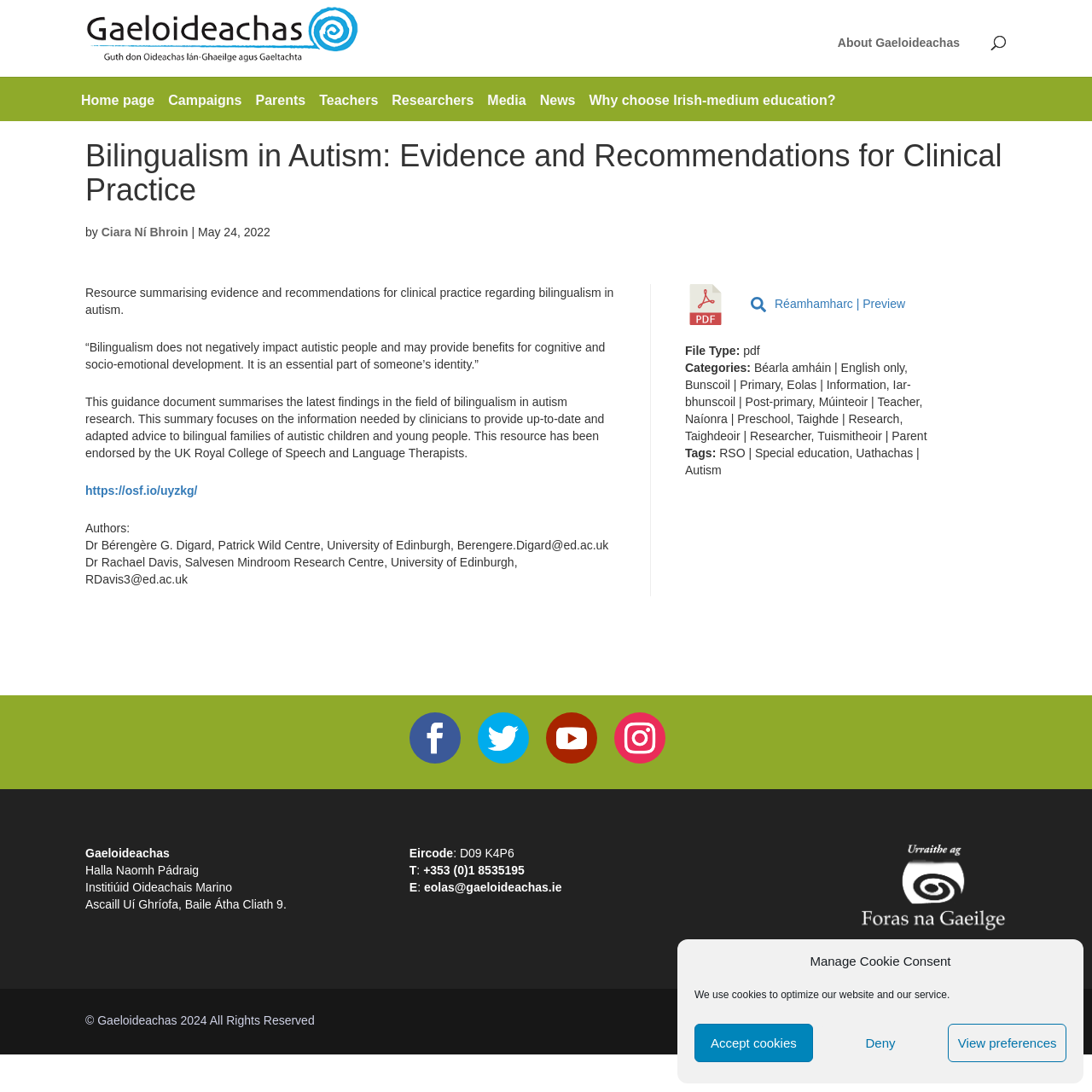What is the file type of the resource?
Please answer using one word or phrase, based on the screenshot.

pdf